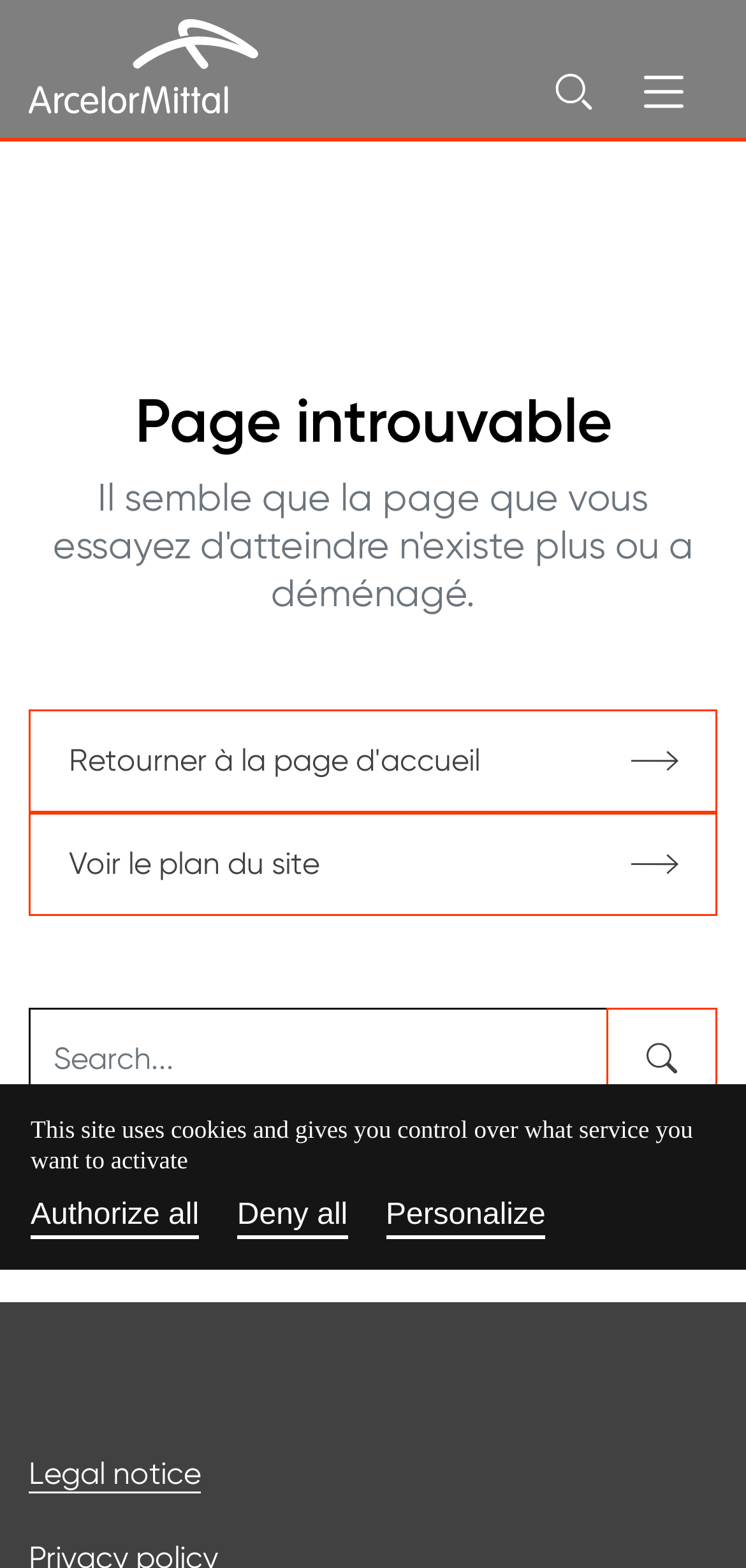Please specify the bounding box coordinates of the region to click in order to perform the following instruction: "Toggle navigation".

[0.818, 0.035, 0.962, 0.083]